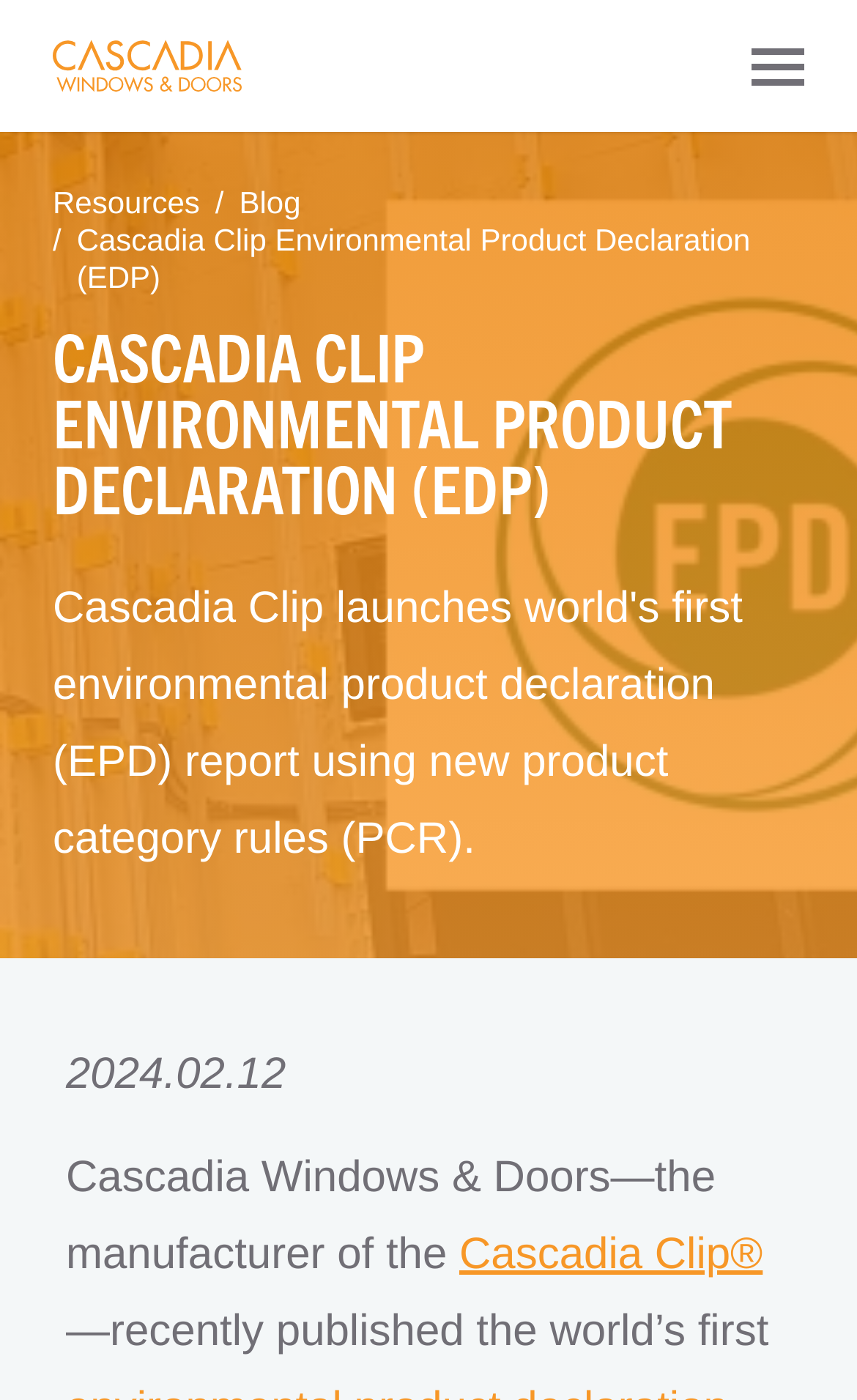Locate the bounding box of the user interface element based on this description: "Resources".

[0.062, 0.132, 0.233, 0.158]